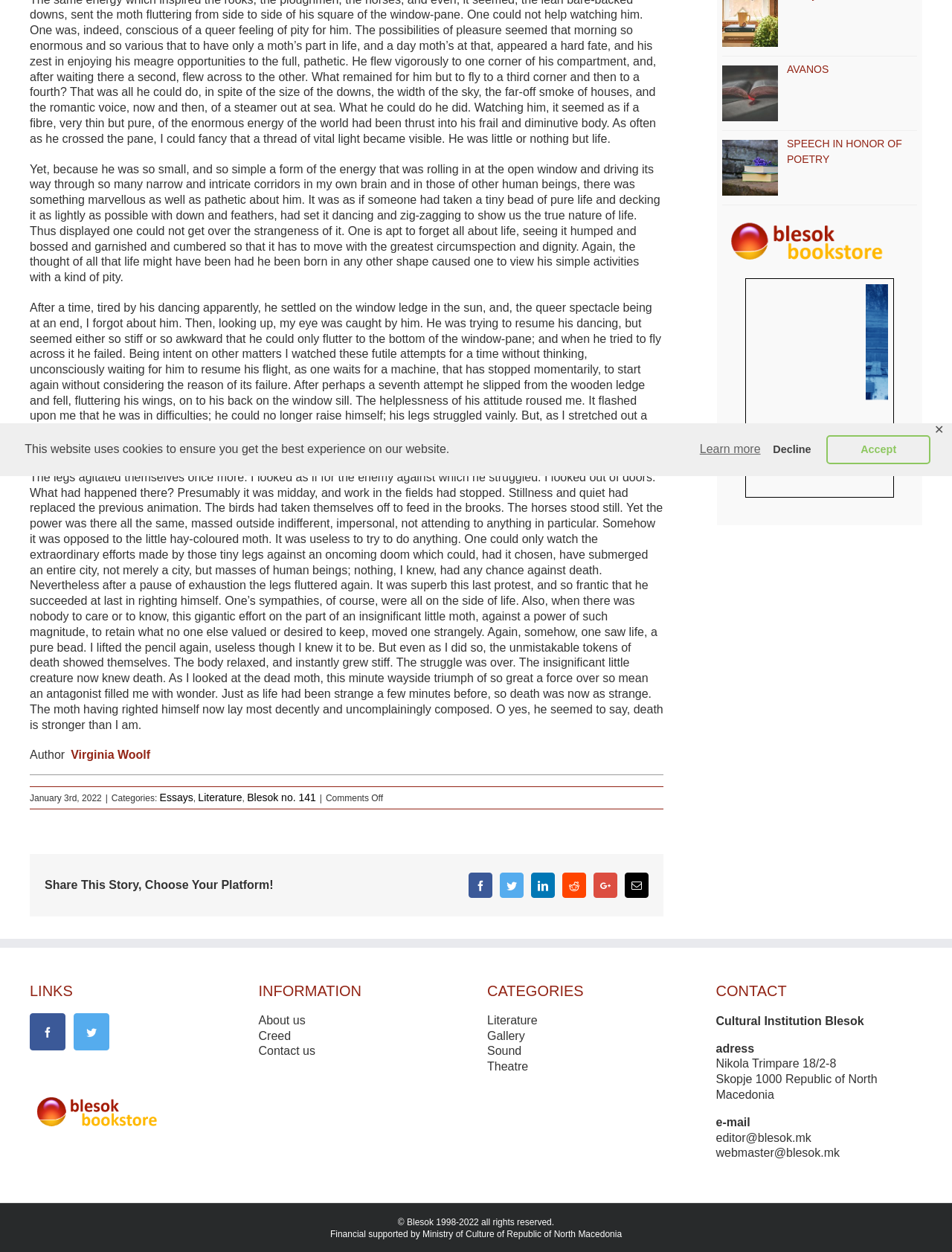Locate the bounding box of the UI element based on this description: "Learn more". Provide four float numbers between 0 and 1 as [left, top, right, bottom].

[0.732, 0.35, 0.801, 0.368]